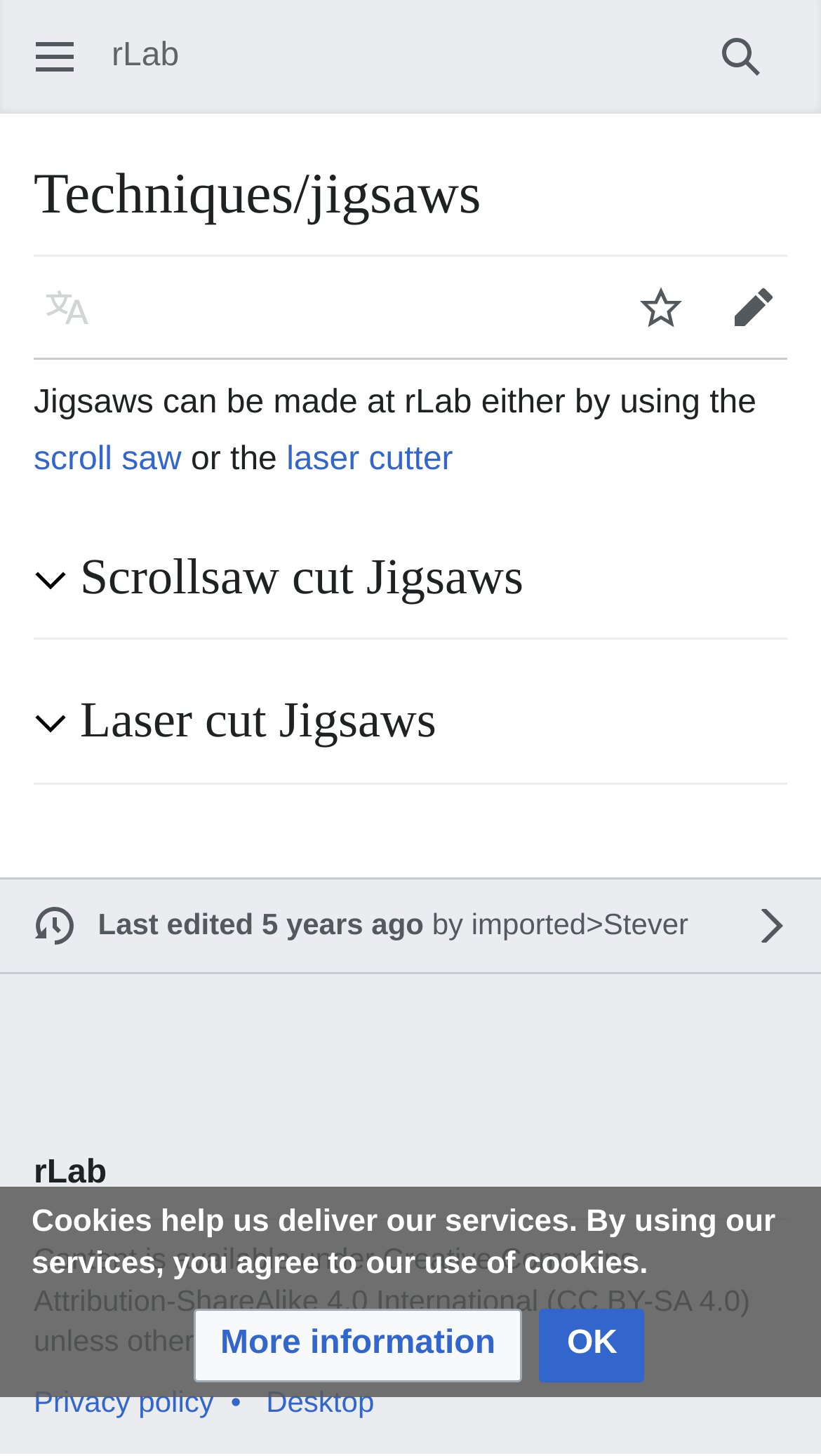Find the bounding box coordinates of the element I should click to carry out the following instruction: "Expand the Scrollsaw cut Jigsaws section".

[0.097, 0.376, 0.877, 0.421]